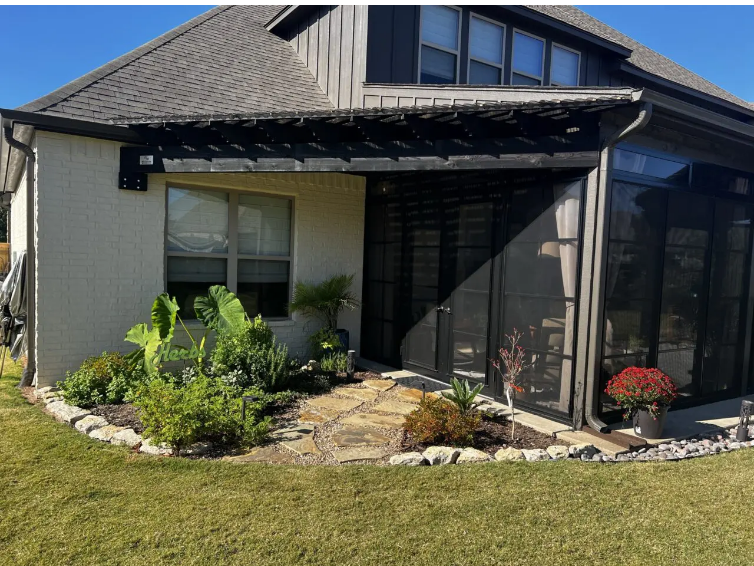Please provide a brief answer to the question using only one word or phrase: 
What type of pathway leads through the garden?

Winding stone pathway